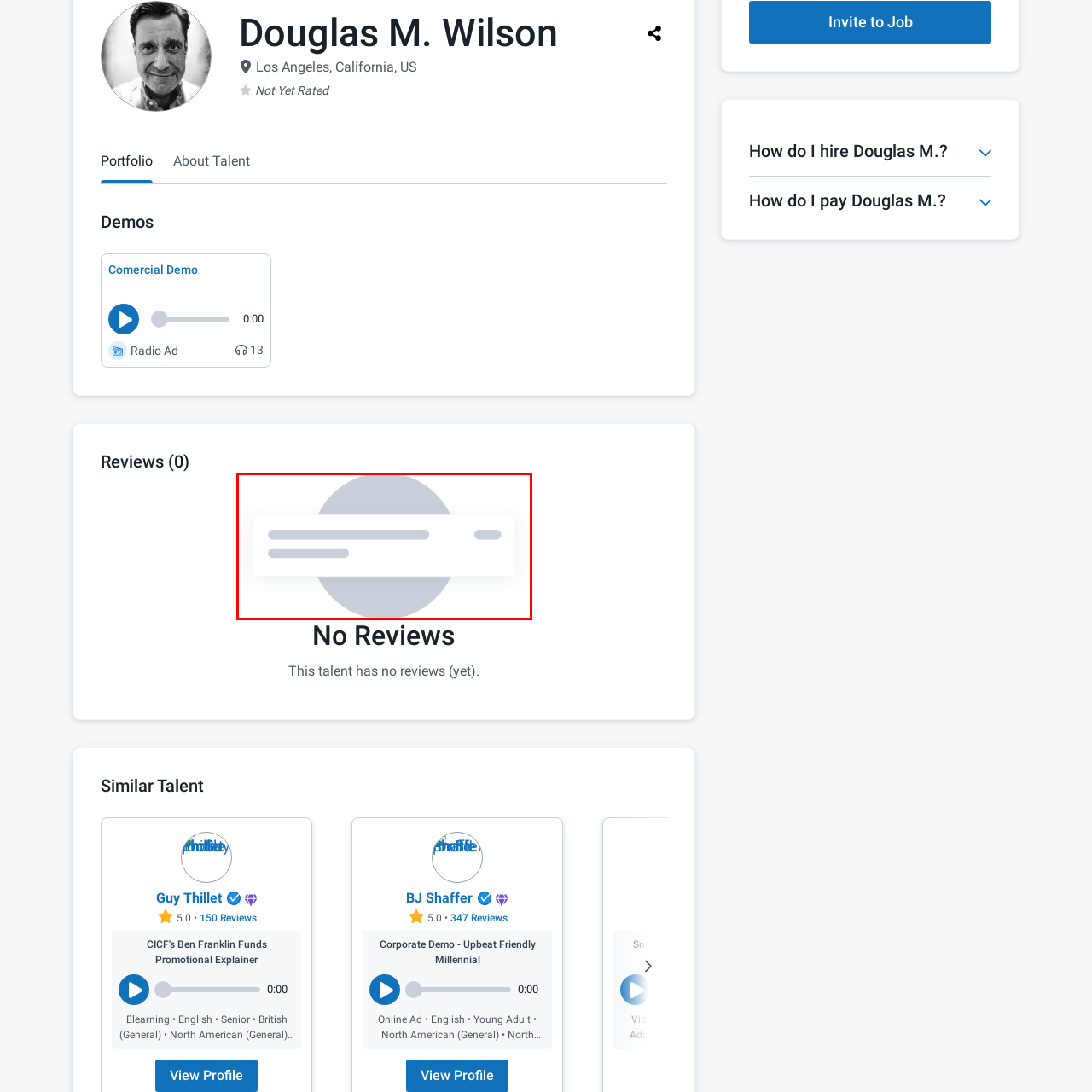Focus on the section marked by the red bounding box and reply with a single word or phrase: Is it possible for the talent to receive reviews in the future?

Yes